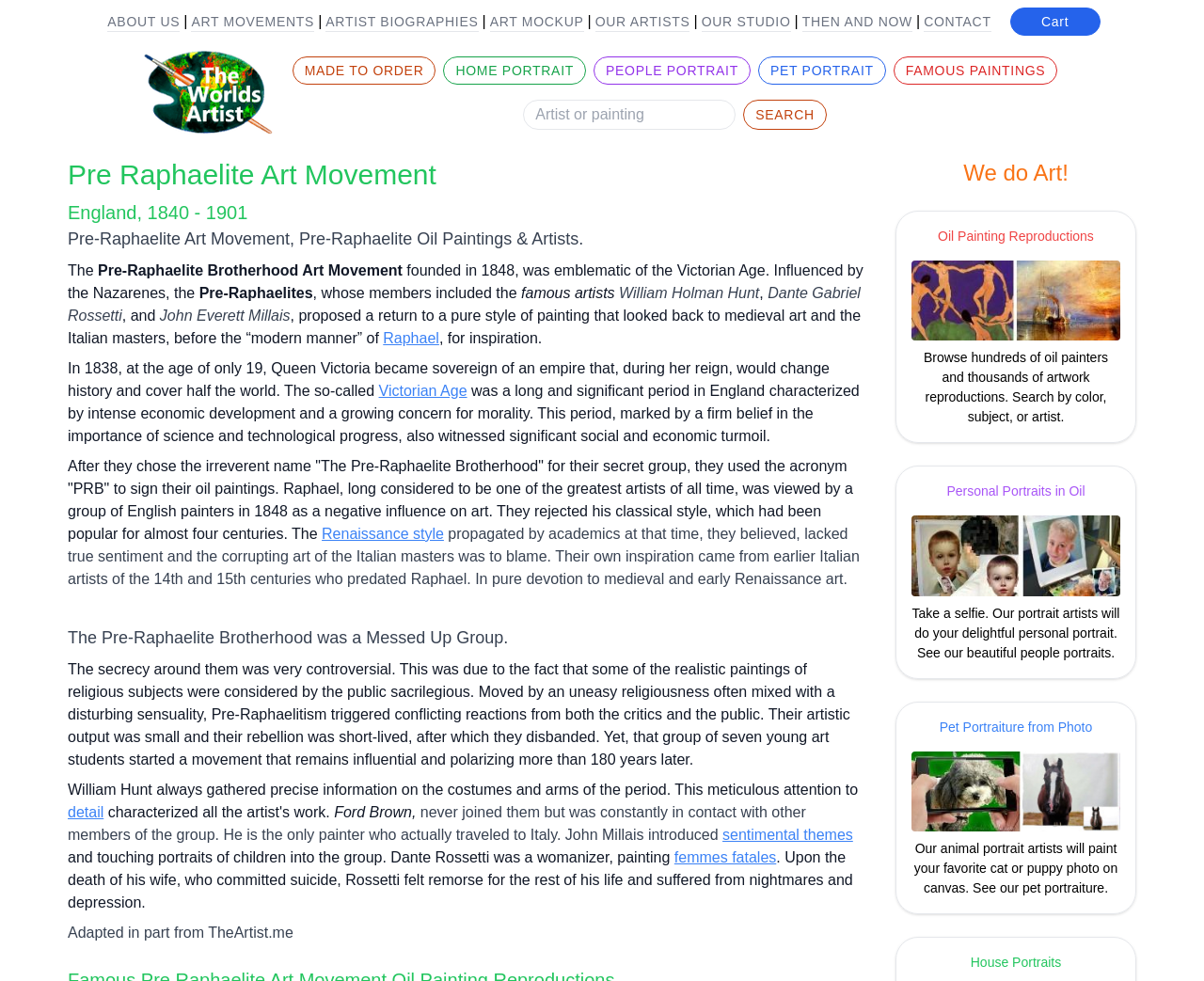What is the name of the artist who was a womanizer?
Answer the question with a single word or phrase, referring to the image.

Dante Rossetti